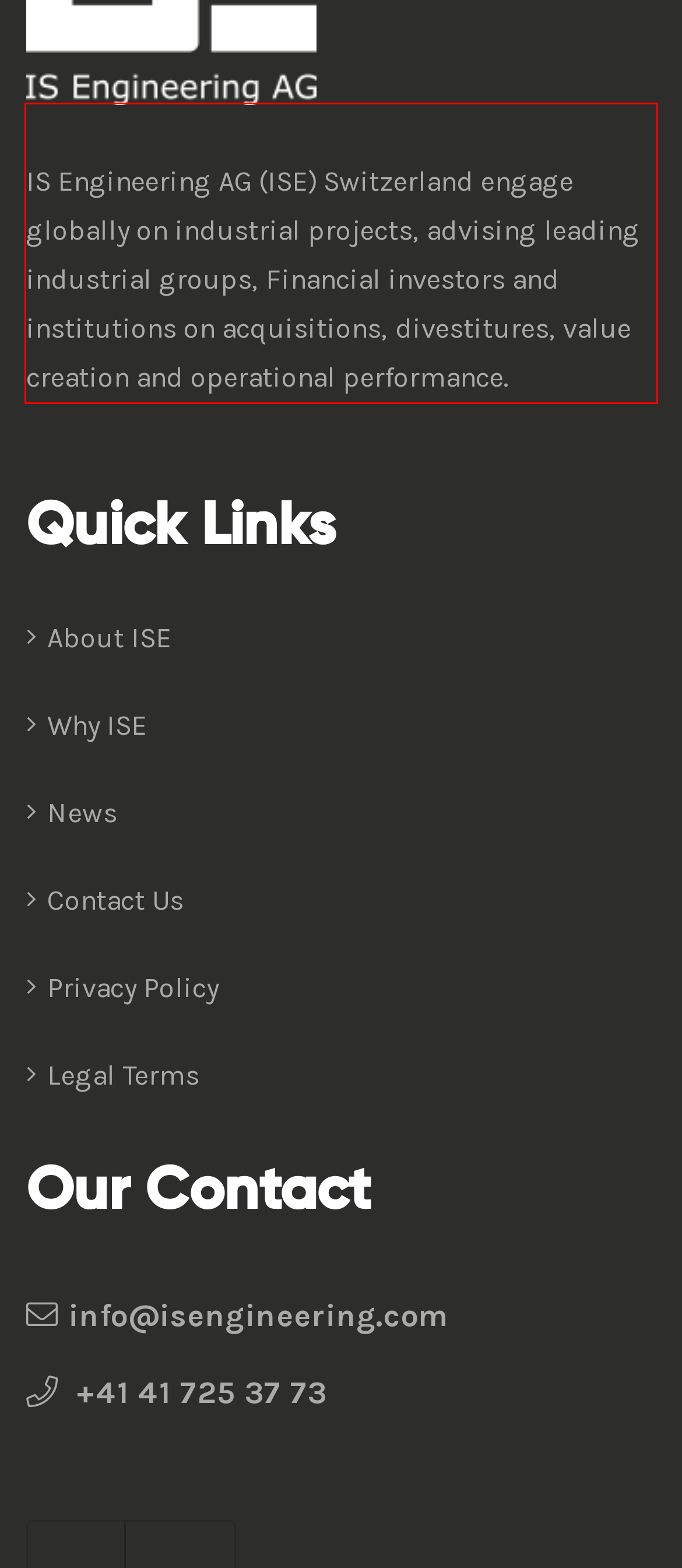Look at the webpage screenshot and recognize the text inside the red bounding box.

IS Engineering AG (ISE) Switzerland engage globally on industrial projects, advising leading industrial groups, Financial investors and institutions on acquisitions, divestitures, value creation and operational performance.